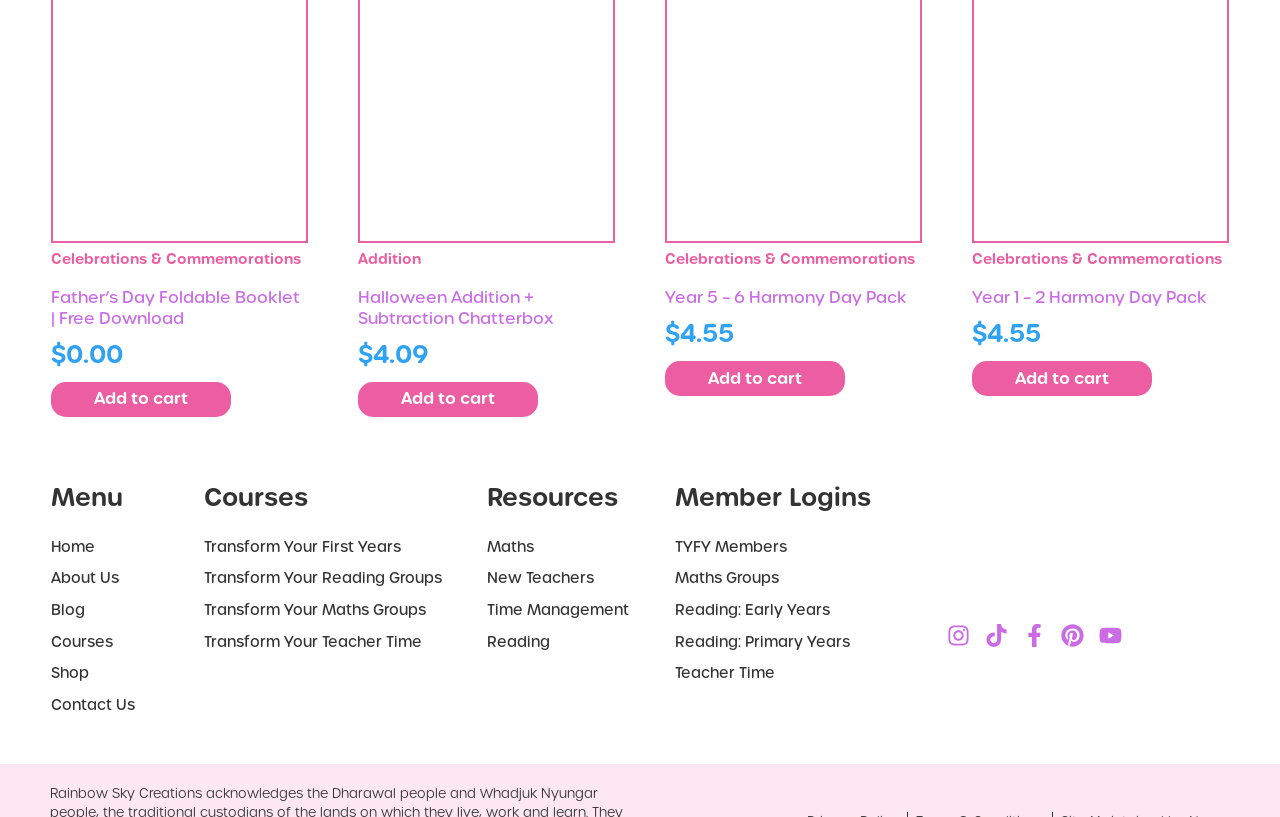Locate the bounding box coordinates of the area you need to click to fulfill this instruction: 'Explore the Maths resources'. The coordinates must be in the form of four float numbers ranging from 0 to 1: [left, top, right, bottom].

[0.38, 0.657, 0.528, 0.684]